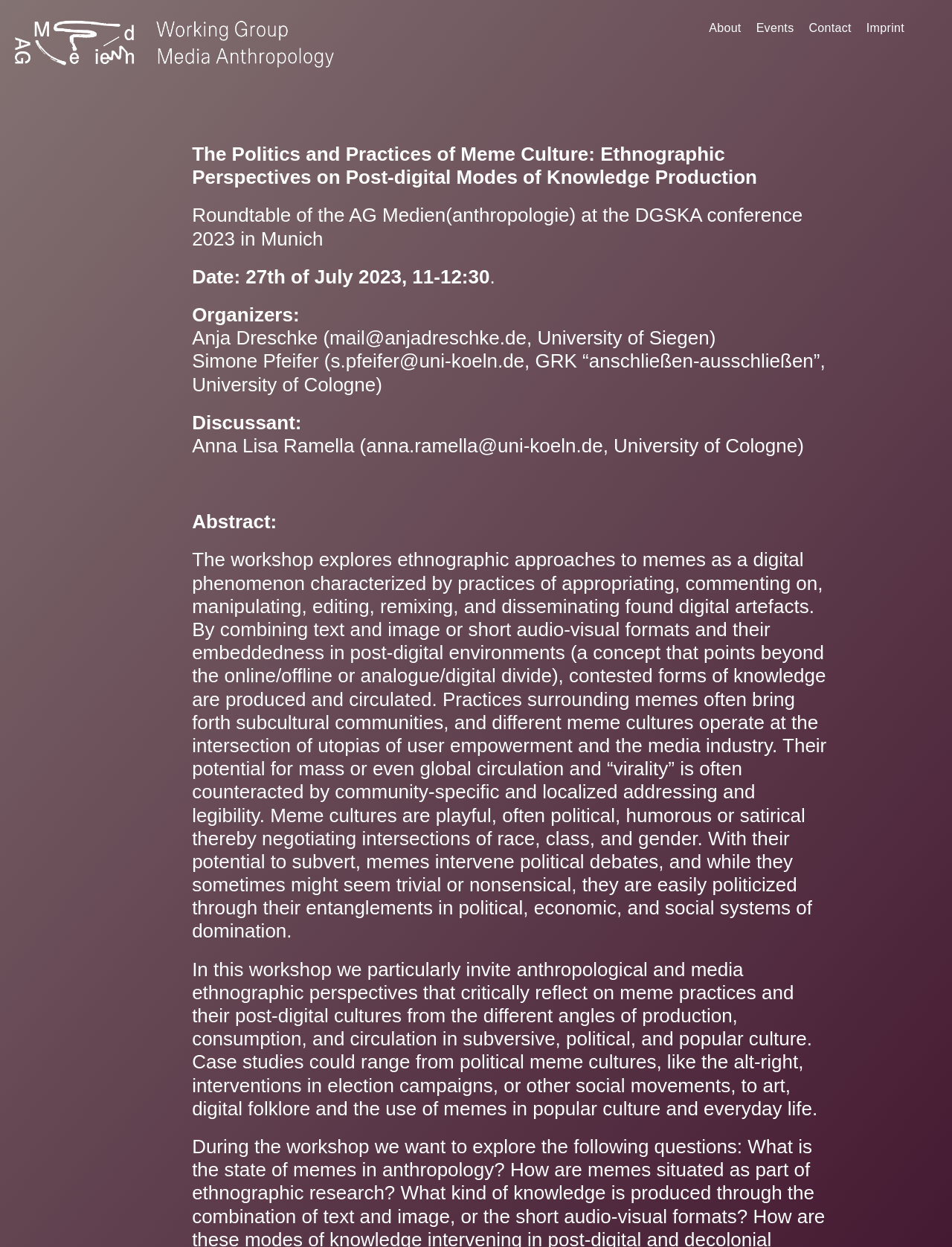Determine the bounding box coordinates for the clickable element to execute this instruction: "Send an email to Anja Dreschke". Provide the coordinates as four float numbers between 0 and 1, i.e., [left, top, right, bottom].

[0.346, 0.262, 0.553, 0.28]